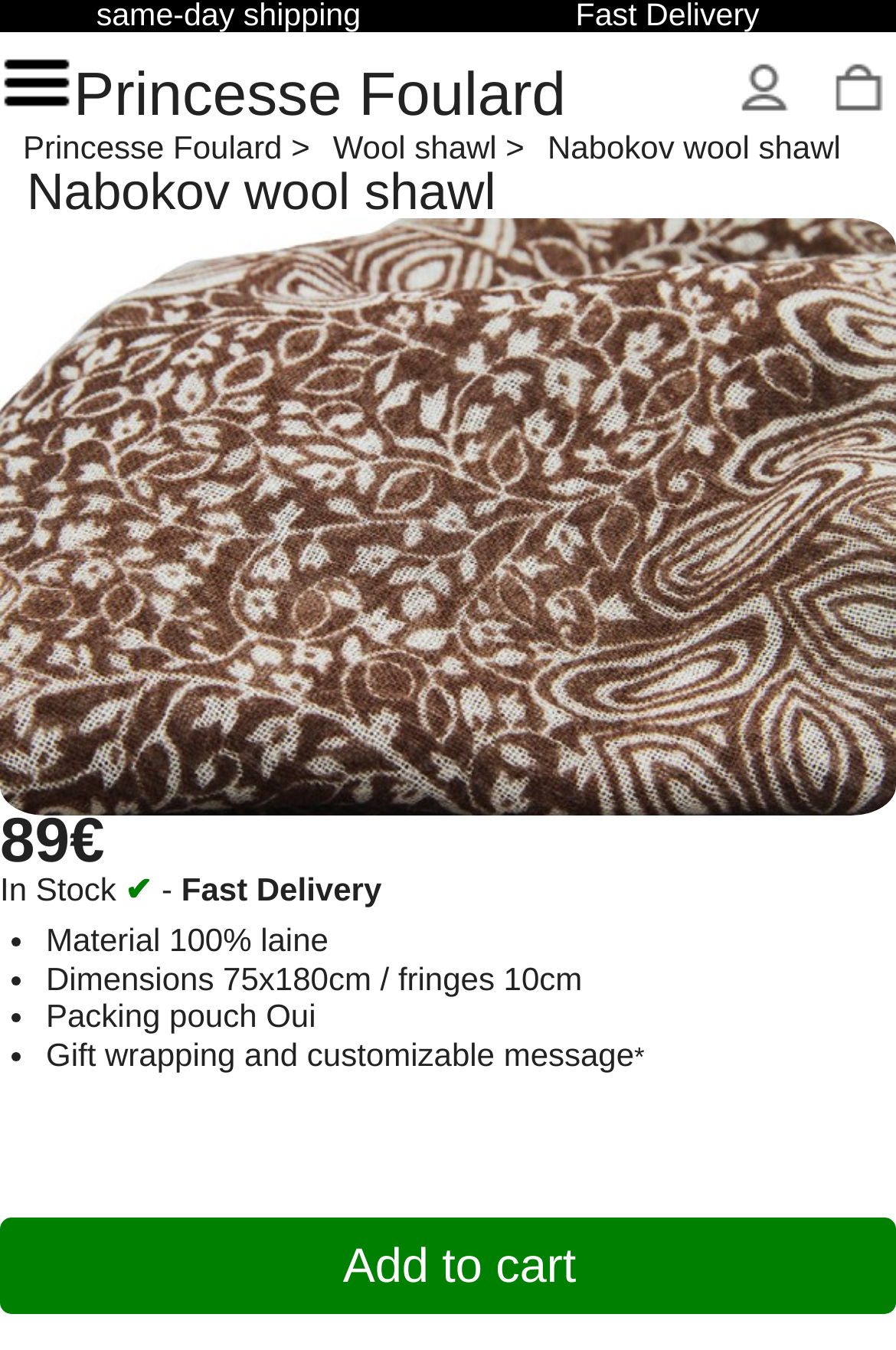Create a detailed summary of all the visual and textual information on the webpage.

This webpage is about an antique floral wedding shawl made of pure wool. At the top, there is a link to the website's root element, followed by several links to related pages, including "Princesse Foulard" and "Wool shawl". 

Below these links, there is a heading that reads "Nabokov wool shawl", which is also a static text element. To the right of this heading, there is a link to a product description in French, "Châle d'ancien fleuri pour mariage", accompanied by an image of the shawl.

Underneath the product description, there are five rating links, numbered from 1 to 5. To the left of these rating links, there is a static text element displaying the price, "89€", and a text indicating that the product is "In Stock". Next to the "In Stock" text, there is a checkmark symbol, followed by a text that reads "Fast Delivery".

Below these elements, there is a list of product details, marked by bullet points. The list includes information about the material, dimensions, and packing pouch of the shawl. Additionally, there is an option for gift wrapping and customizable message.

At the bottom of the page, there is a prominent "Add to cart" button. In the top-right corner, there are links to login to a customer account and view the shopping cart.